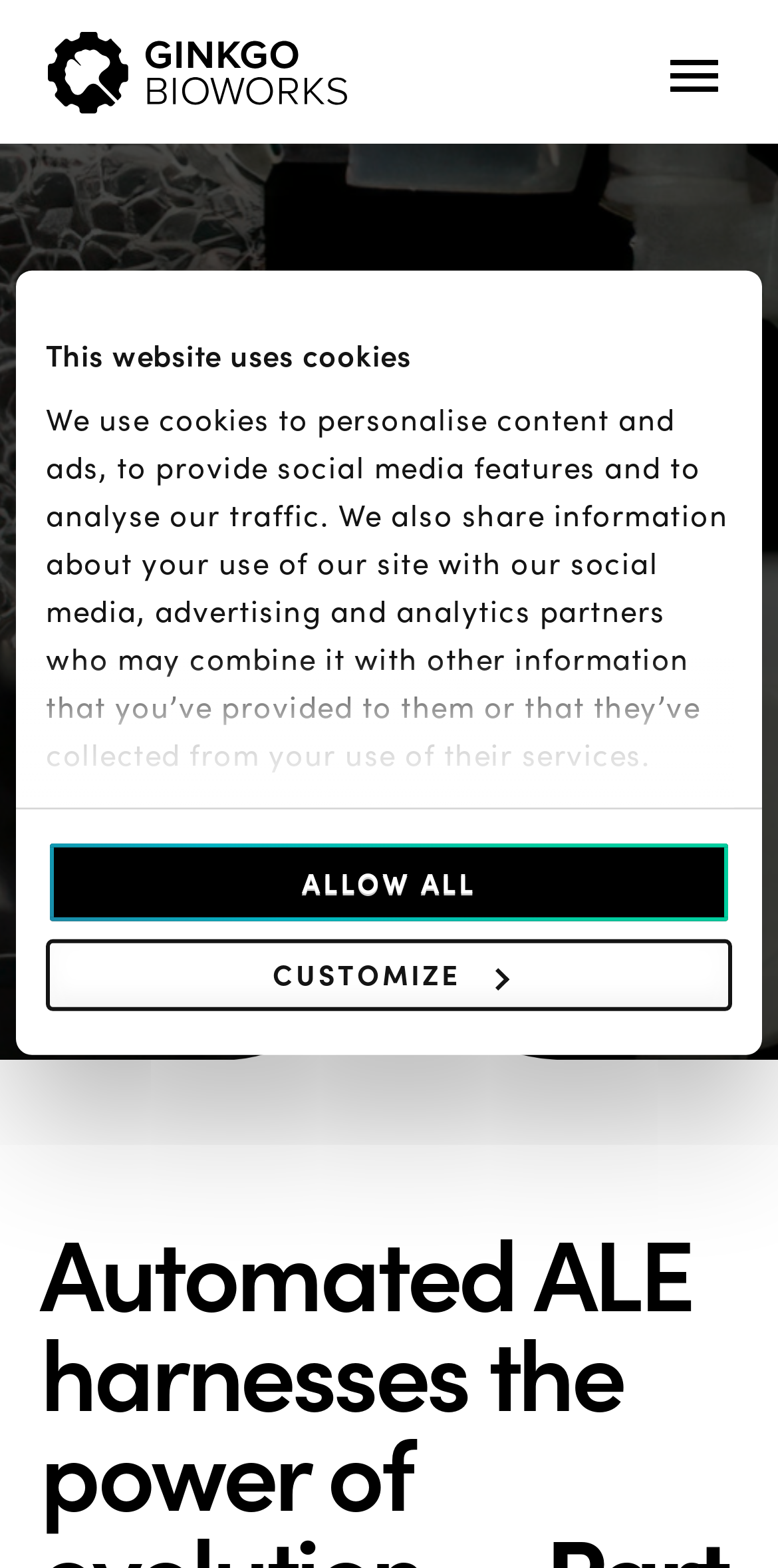Provide the bounding box coordinates for the area that should be clicked to complete the instruction: "Contact us".

[0.077, 0.02, 0.383, 0.071]